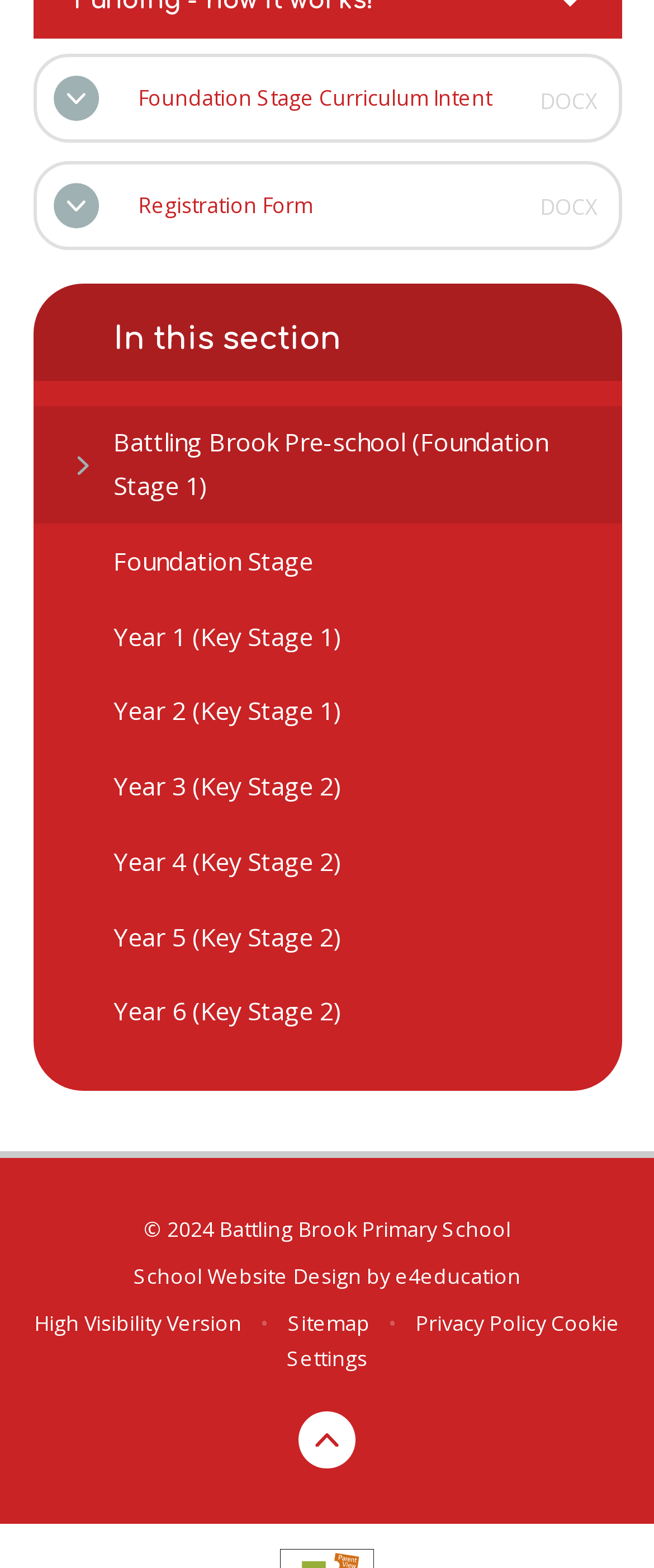Locate the bounding box coordinates of the element that should be clicked to execute the following instruction: "go to Battling Brook Pre-school page".

[0.05, 0.259, 0.95, 0.334]